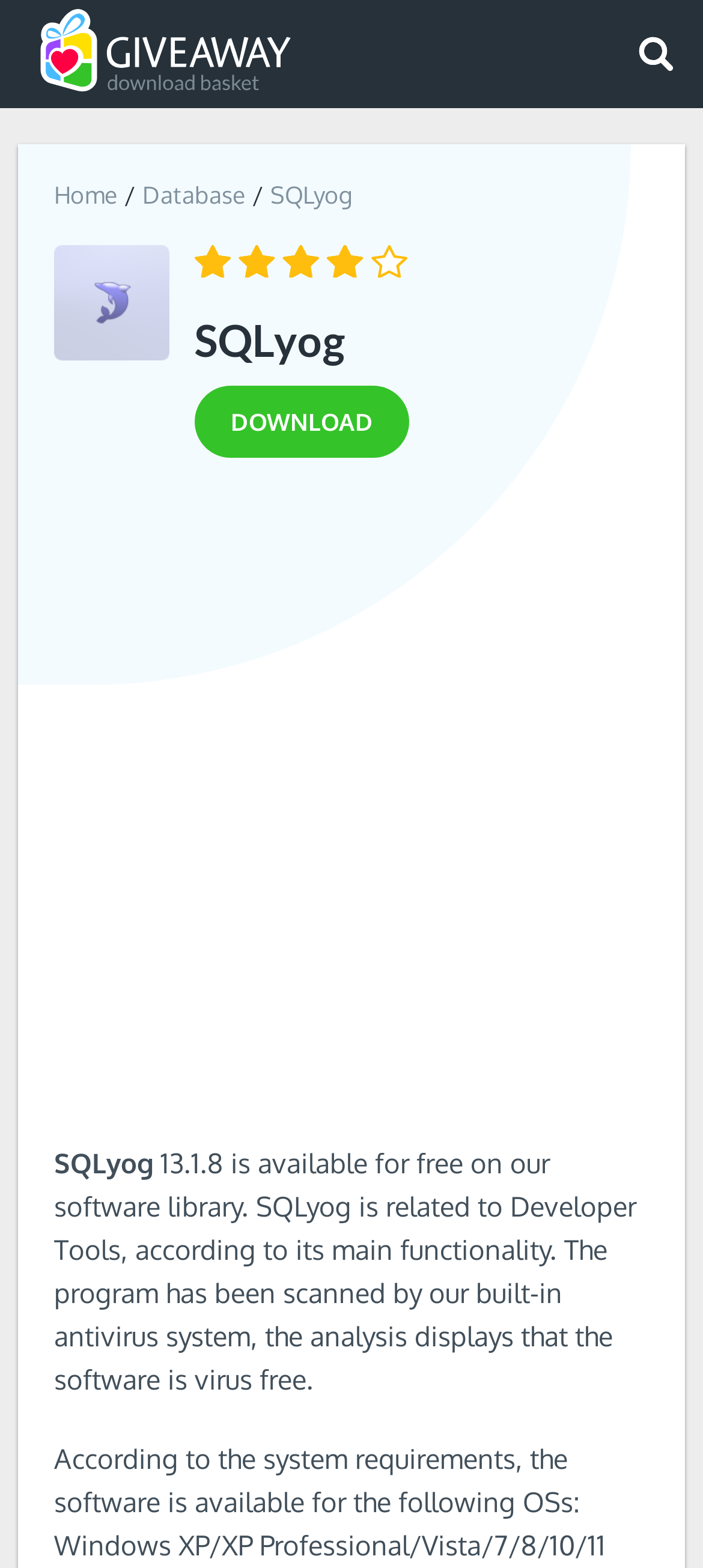Present a detailed account of what is displayed on the webpage.

The webpage is about downloading the latest version of SQLyog, a database software for Windows PC. At the top left, there is a link to "Software and Games for Windows". On the top right, there are two buttons with no text. Below the buttons, there are three links: "Home", "Database", and a static text "SQLyog". 

The main content of the webpage is a section with a heading "SQLyog" at the top, which takes up most of the width of the page. Below the heading, there is a "DOWNLOAD" link. 

Below the main content section, there is an iframe that takes up the full width of the page, which is an advertisement. 

At the bottom of the page, there are two static texts. The first one is "SQLyog" and the second one is a paragraph describing the software, mentioning its version, functionality, and that it is virus-free.